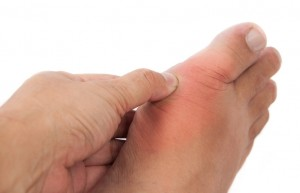Give a detailed account of what is happening in the image.

The image depicts a close-up view of a person’s foot, specifically focusing on the big toe. The individual appears to be applying pressure to the area around the big toe joint, which is visibly red. This redness may indicate inflammation or pain, common symptoms associated with big toe joint arthritis, also known as hallux rigidus. This condition can result from cartilage erosion in the joint, leading to discomfort, stiffness, and difficulty in movement. The image effectively illustrates the physical discomfort that can arise from this condition, emphasizing the importance of recognizing these symptoms for early diagnosis and treatment.